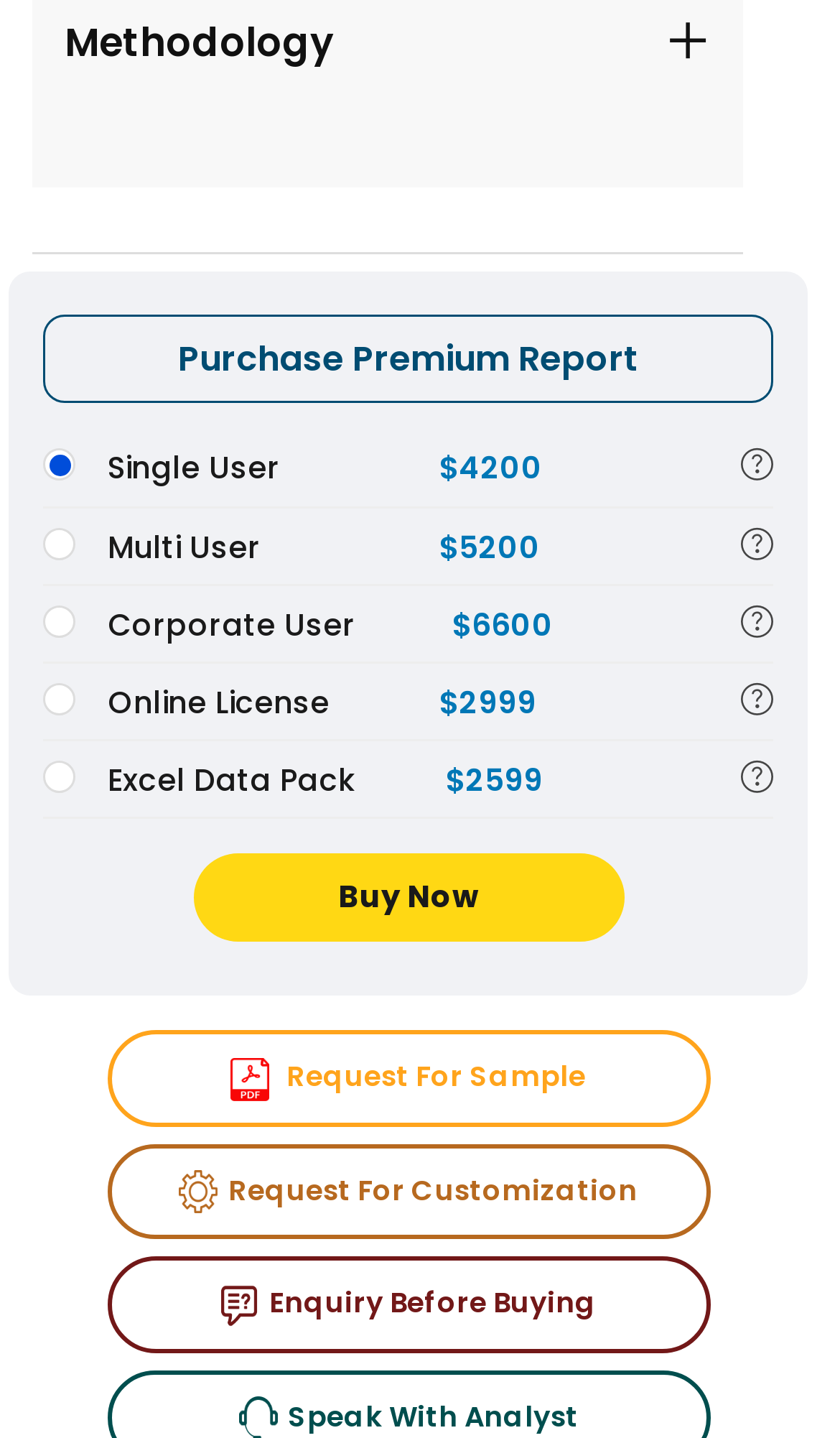Please identify the bounding box coordinates of the element that needs to be clicked to perform the following instruction: "Click the Purchase Premium Report button".

[0.064, 0.074, 0.149, 0.131]